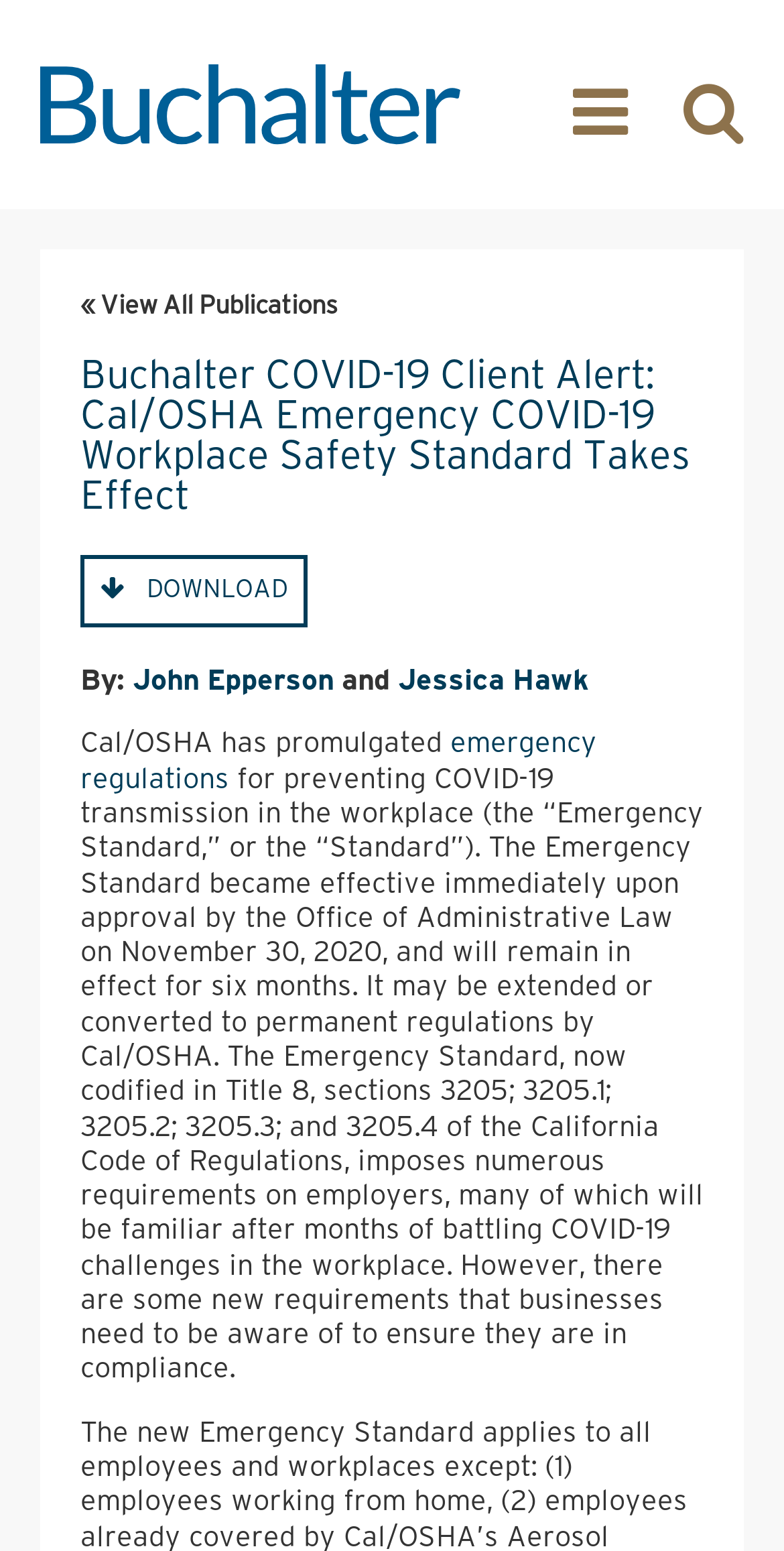How long will the Emergency Standard remain in effect?
Can you offer a detailed and complete answer to this question?

I determined the duration by reading the text, which explains that 'The Emergency Standard... will remain in effect for six months. It may be extended or converted to permanent regulations by Cal/OSHA'.